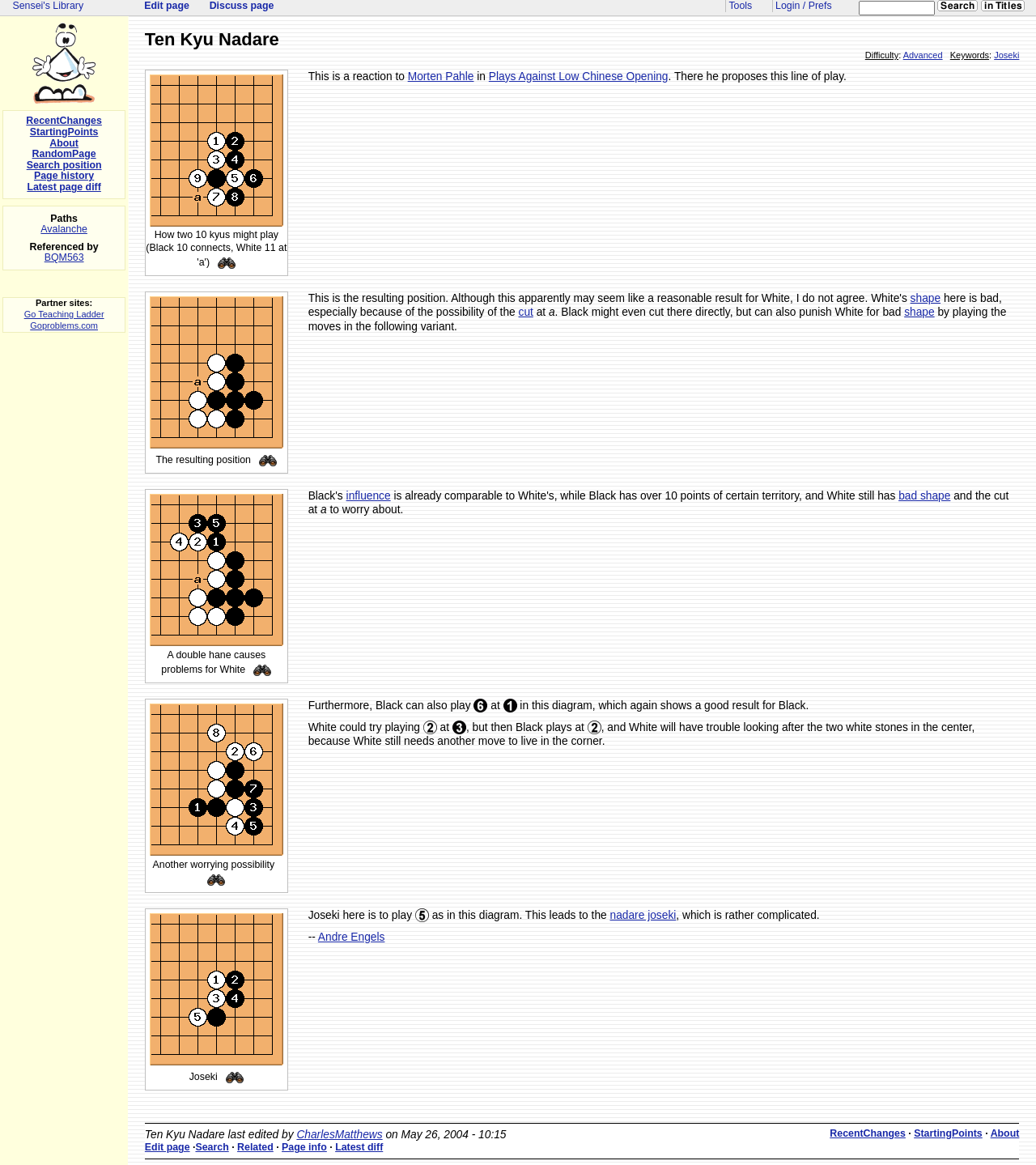Please identify the bounding box coordinates of the region to click in order to complete the given instruction: "Search position". The coordinates should be four float numbers between 0 and 1, i.e., [left, top, right, bottom].

[0.21, 0.218, 0.228, 0.234]